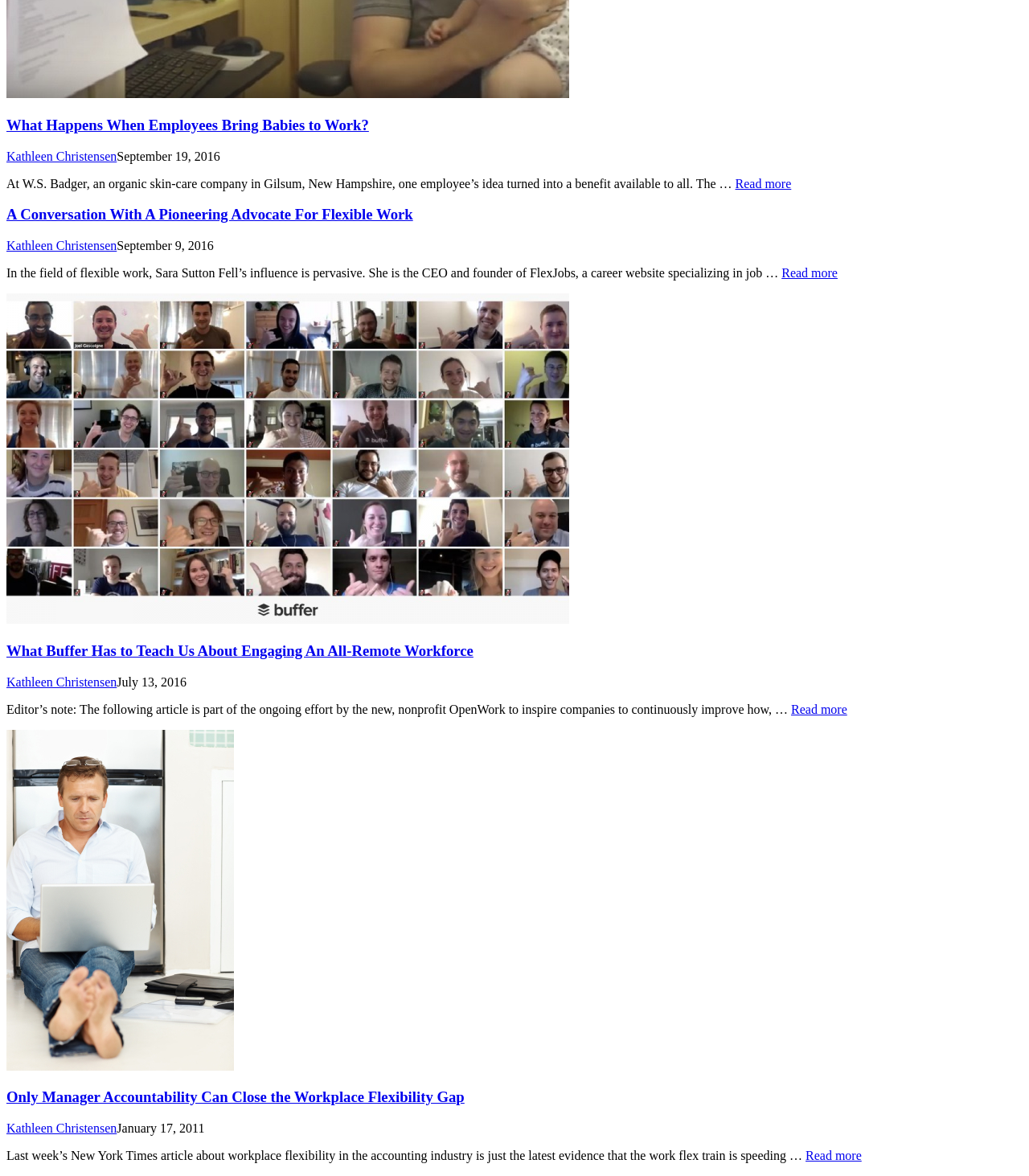Please provide a one-word or phrase answer to the question: 
How many articles are on this webpage?

4